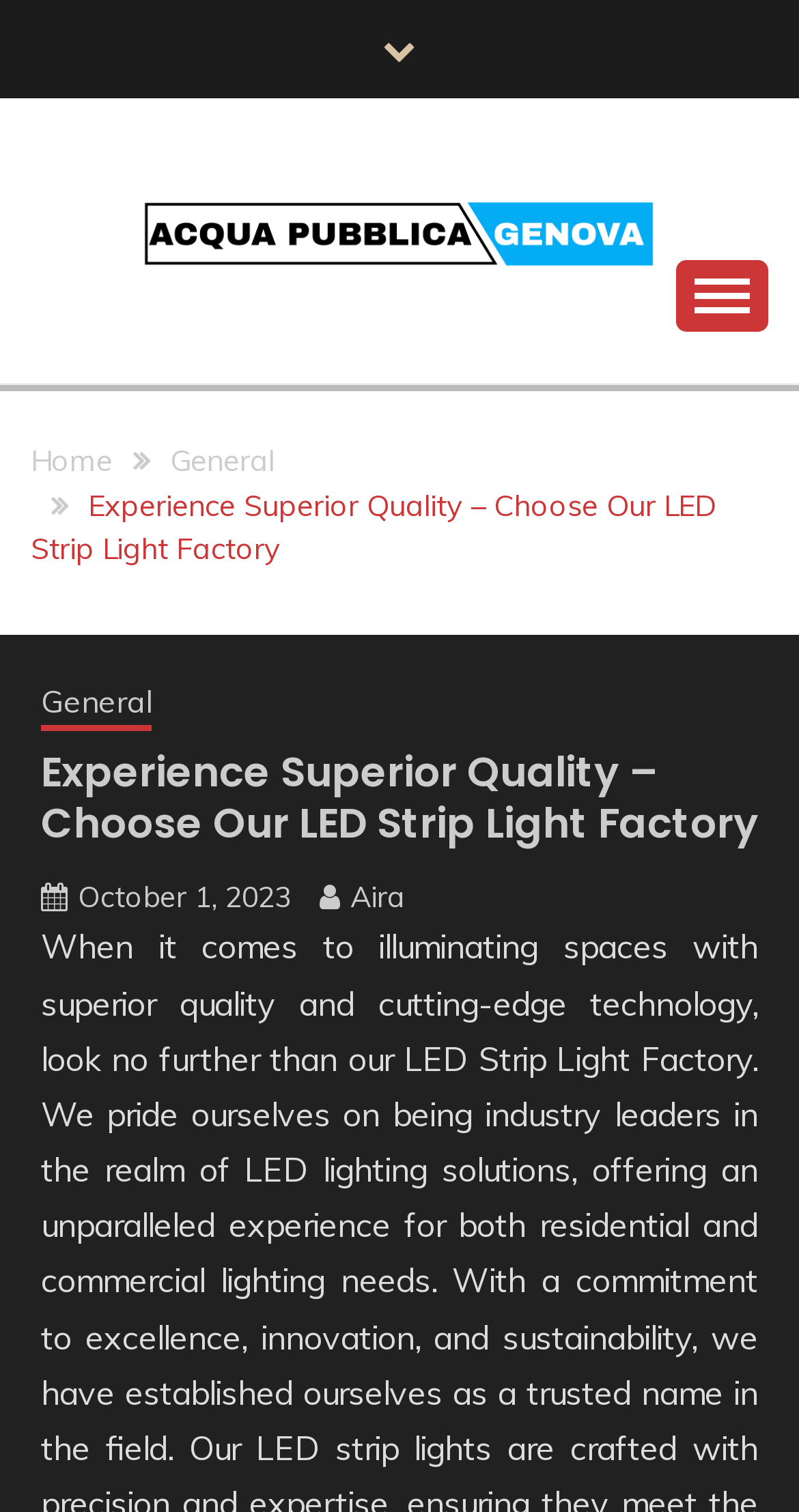Please give a succinct answer to the question in one word or phrase:
What is the current page about?

LED Strip Light Factory